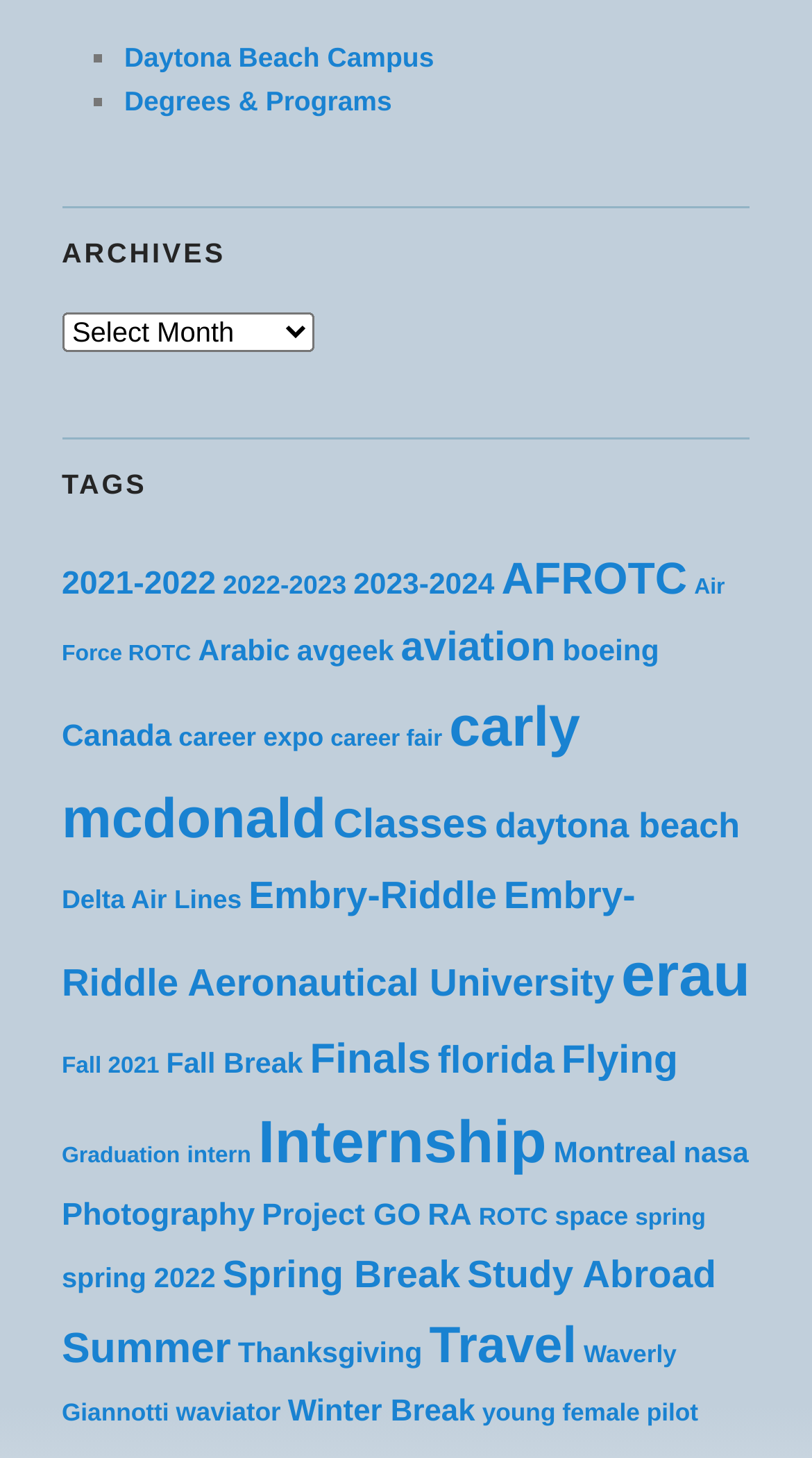How many links are there on this webpage? Observe the screenshot and provide a one-word or short phrase answer.

40